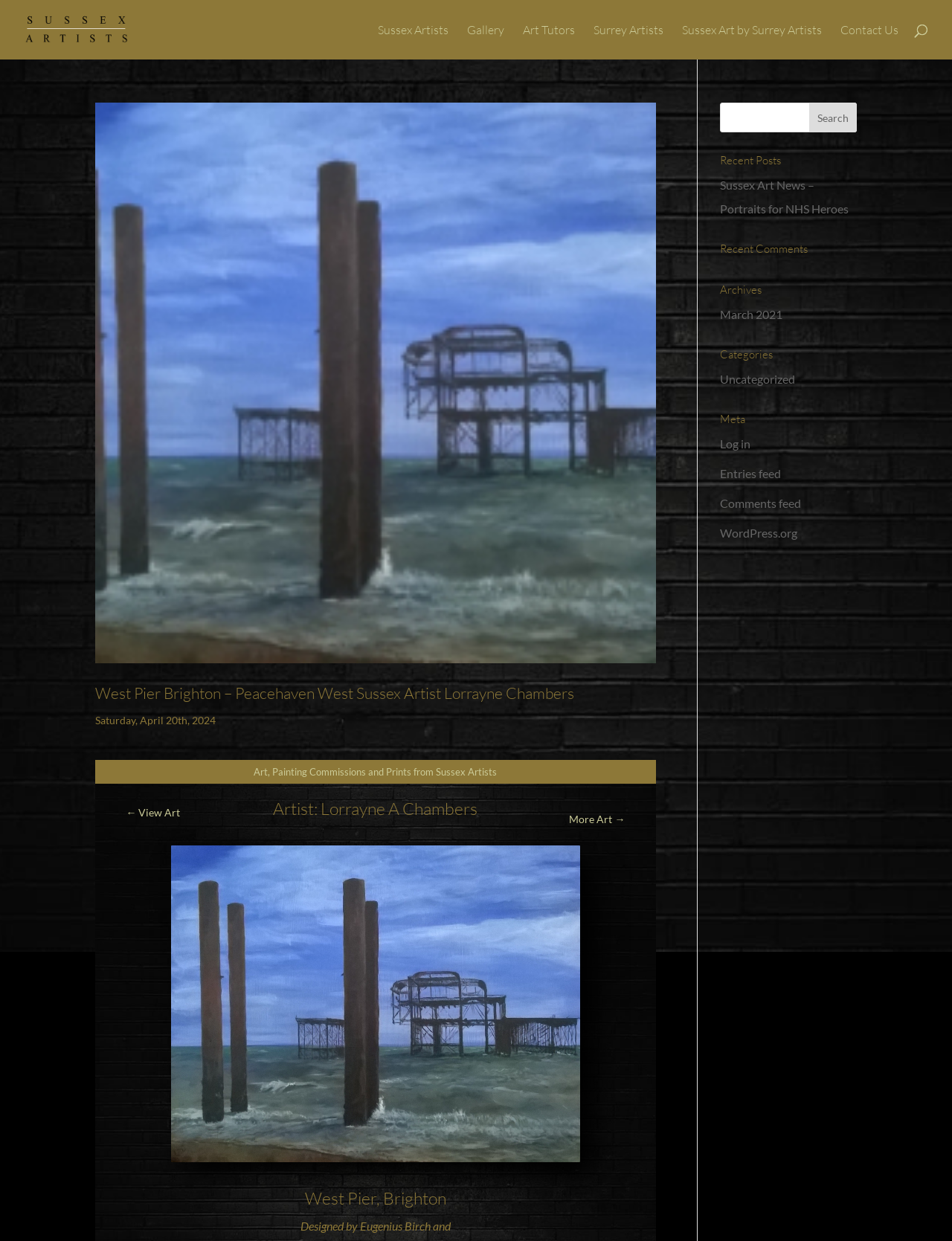Please specify the bounding box coordinates of the region to click in order to perform the following instruction: "Click the HOME link".

None